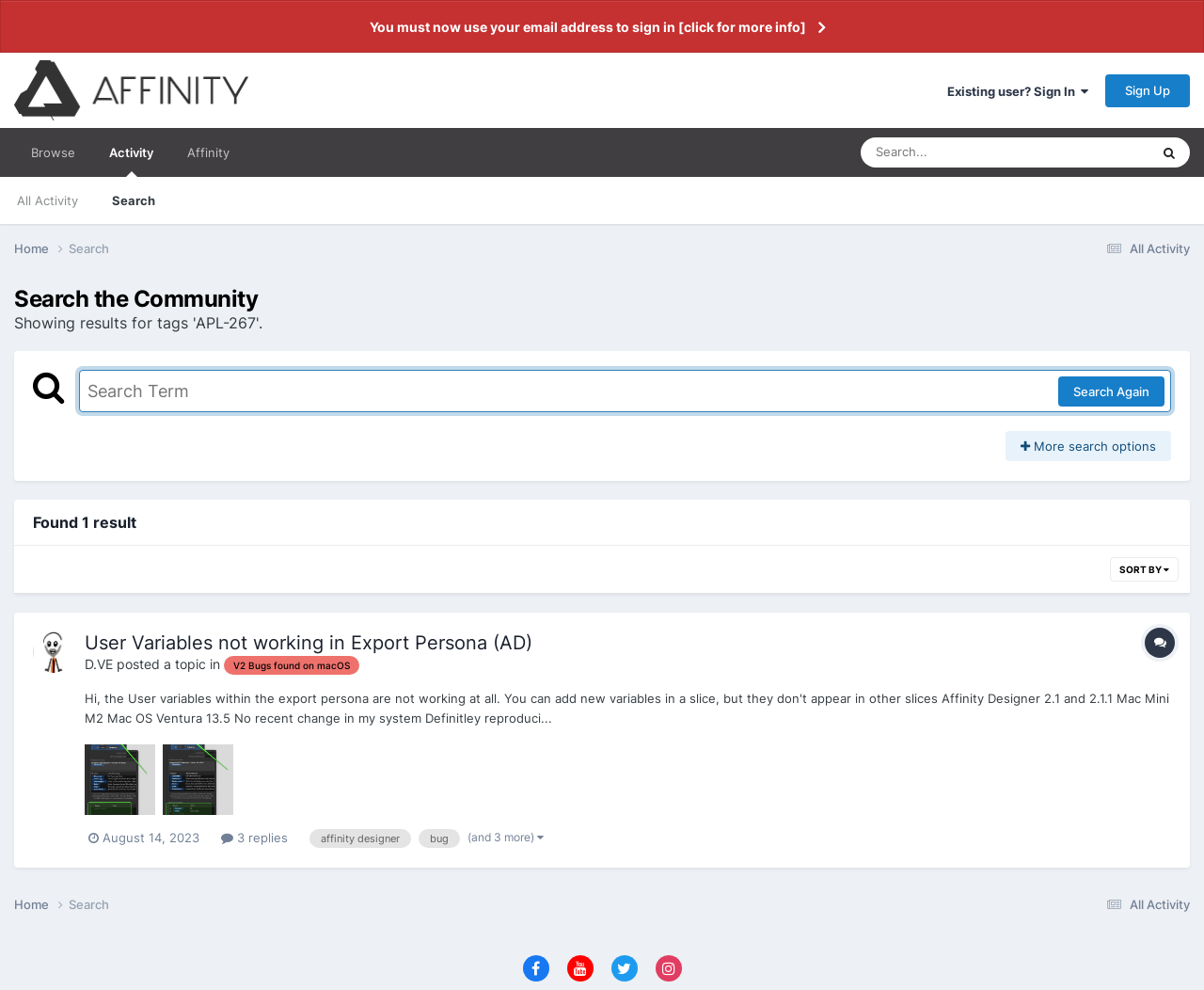Show the bounding box coordinates of the element that should be clicked to complete the task: "Sign in to the forum".

[0.787, 0.084, 0.904, 0.1]